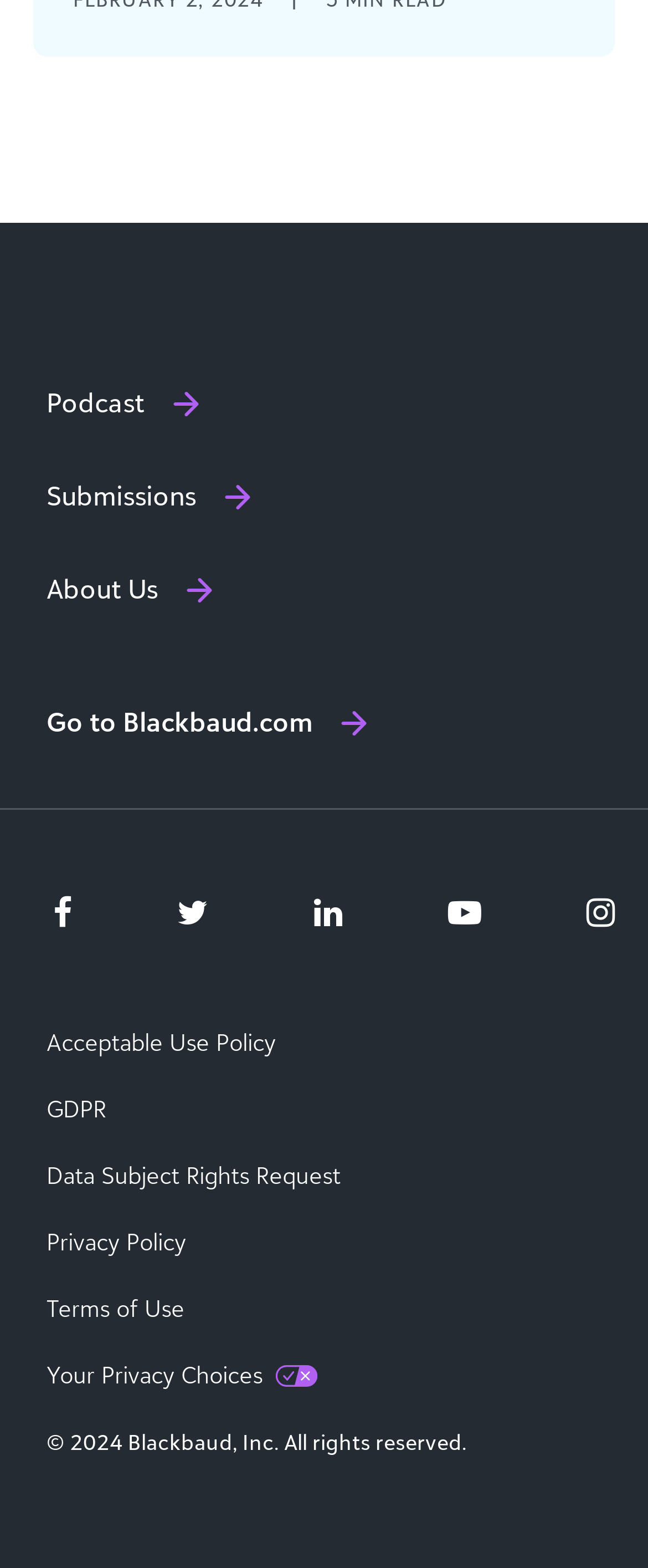Determine the bounding box of the UI element mentioned here: "Podcast". The coordinates must be in the format [left, top, right, bottom] with values ranging from 0 to 1.

[0.072, 0.243, 0.928, 0.269]